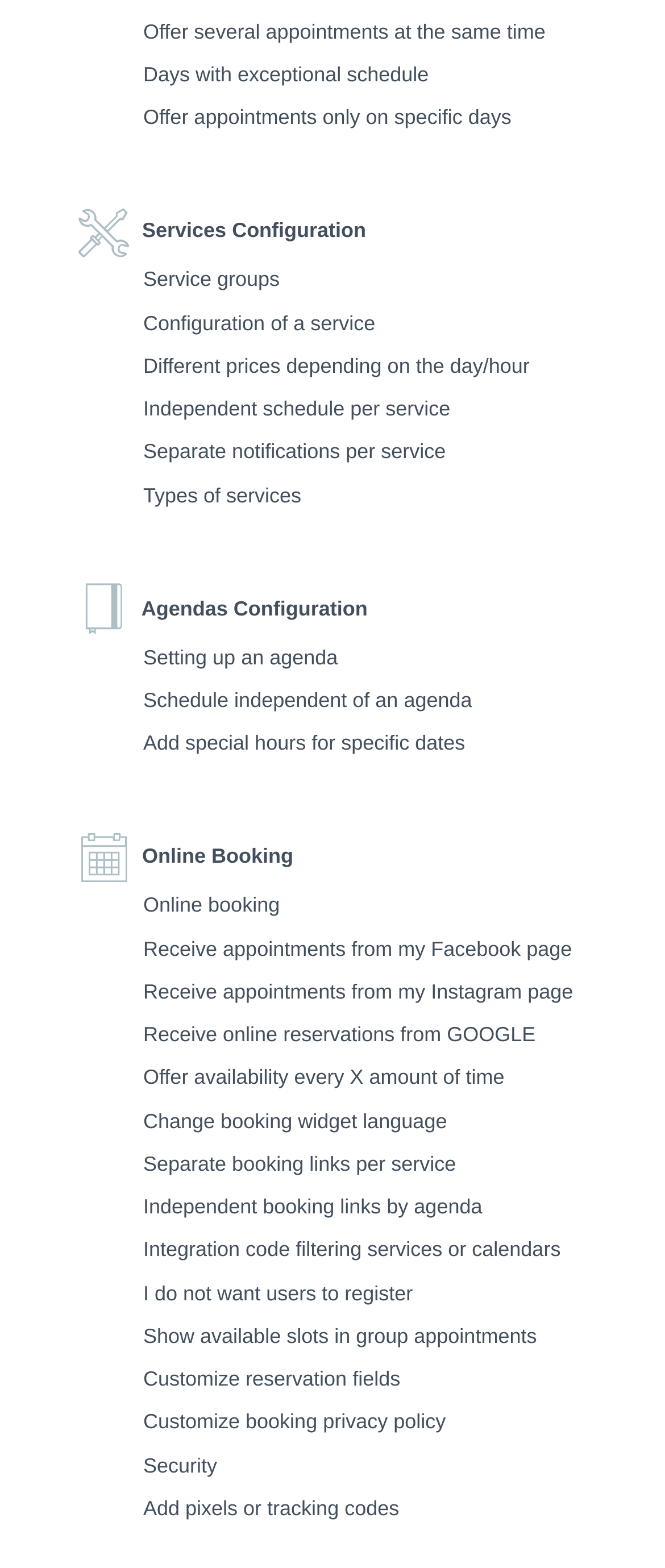Determine the bounding box coordinates of the clickable region to follow the instruction: "Set up an agenda".

[0.215, 0.407, 0.9, 0.43]